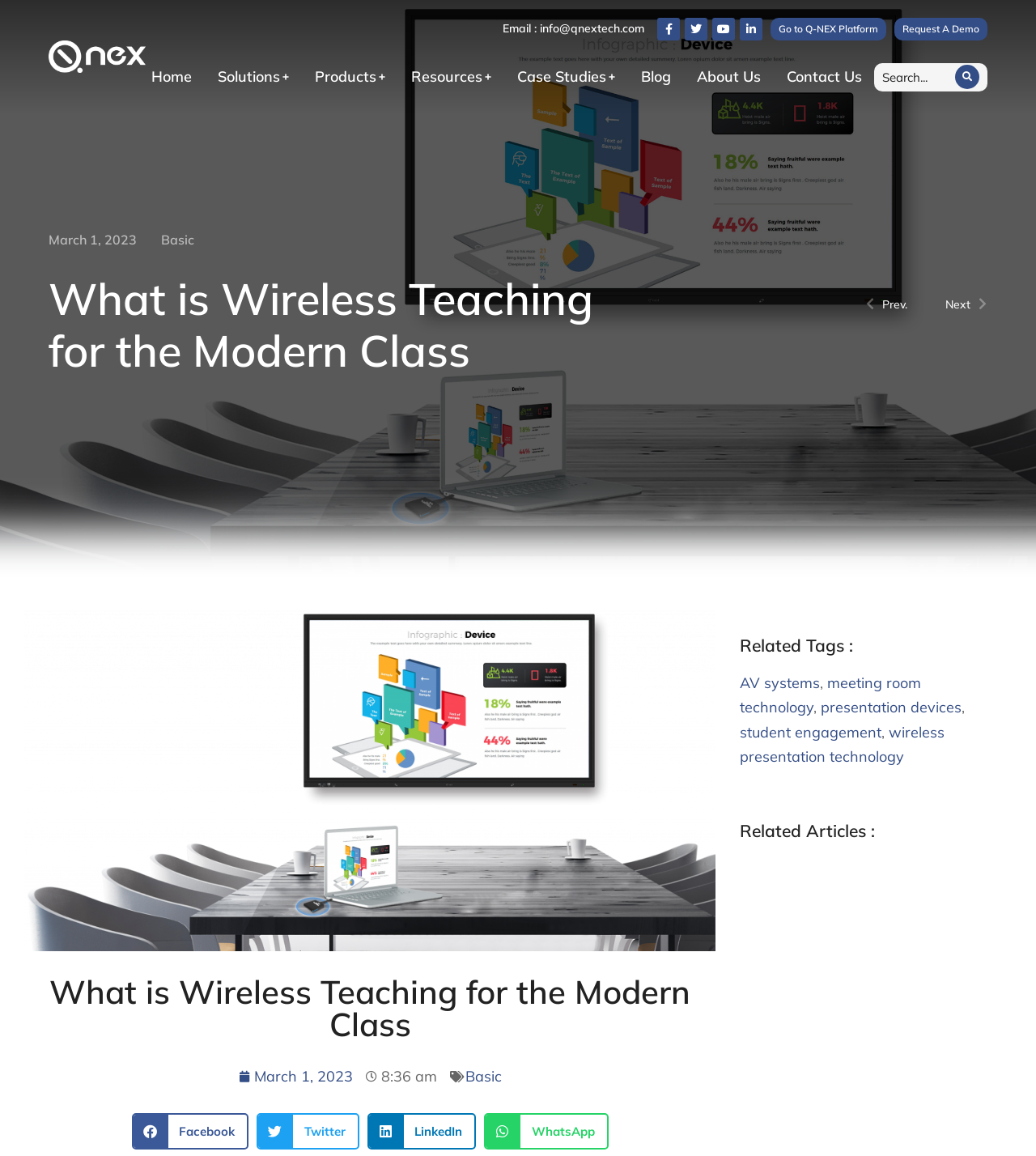What type of technology is being discussed on this webpage?
Look at the image and provide a short answer using one word or a phrase.

Wireless presentation technology